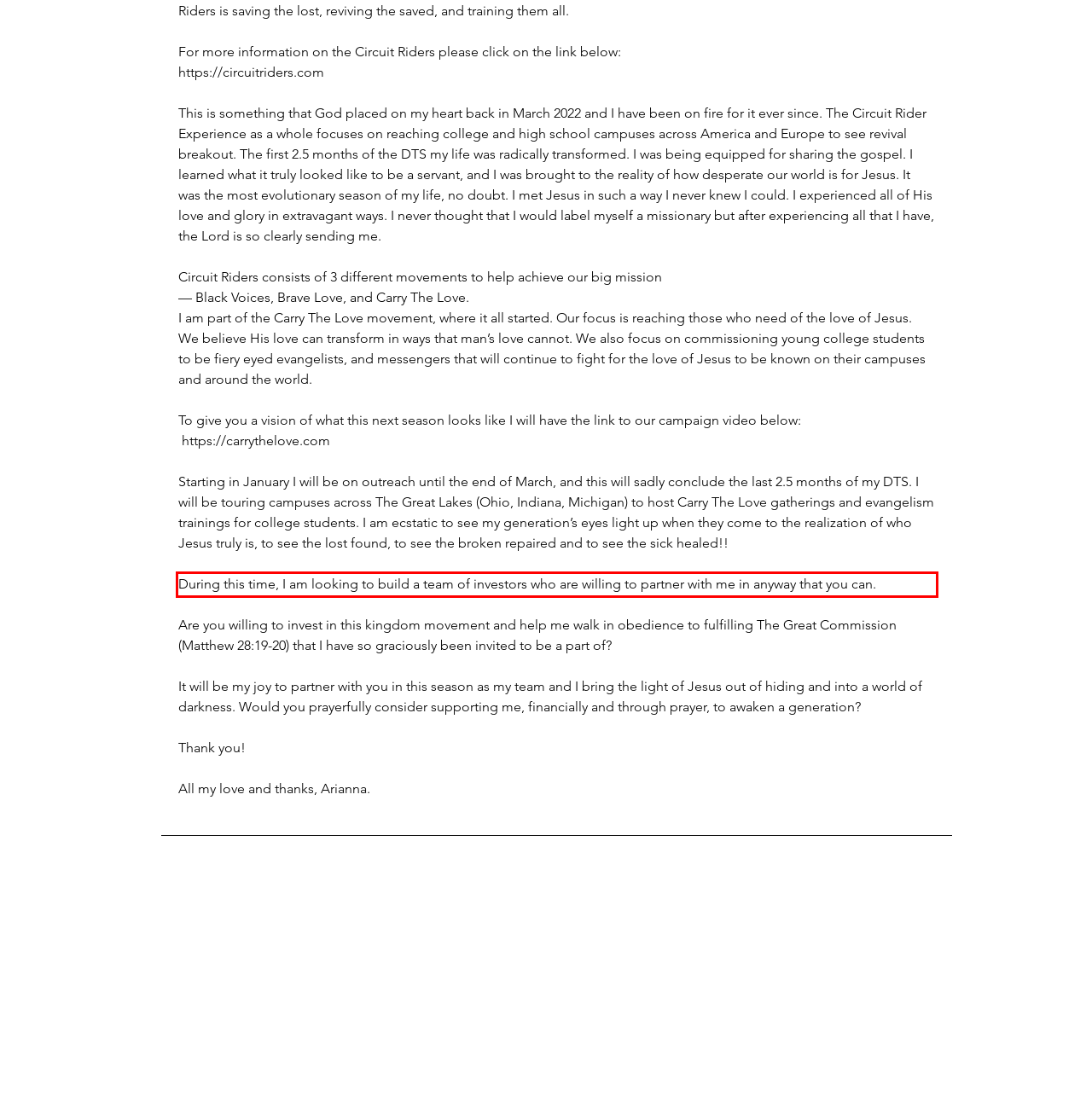There is a UI element on the webpage screenshot marked by a red bounding box. Extract and generate the text content from within this red box.

During this time, I am looking to build a team of investors who are willing to partner with me in anyway that you can.